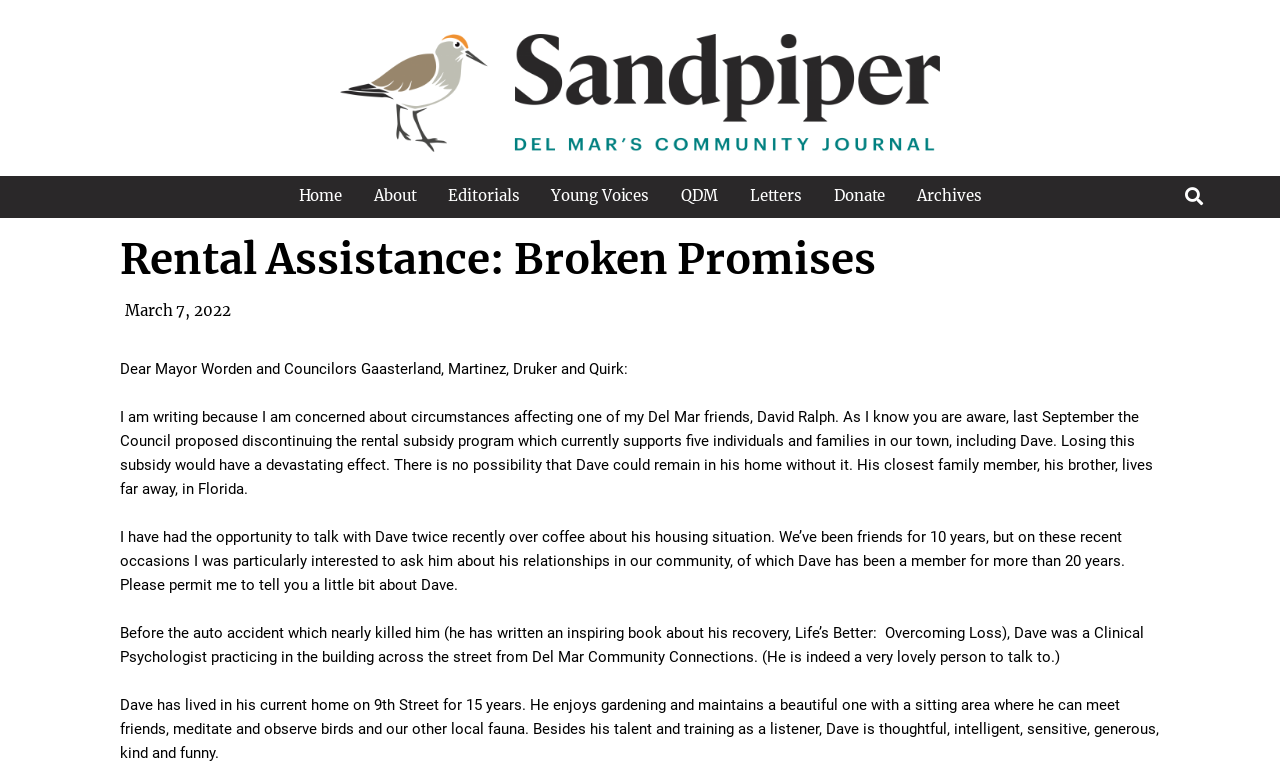Please find the bounding box coordinates of the element that needs to be clicked to perform the following instruction: "Click the Home link". The bounding box coordinates should be four float numbers between 0 and 1, represented as [left, top, right, bottom].

[0.222, 0.229, 0.278, 0.28]